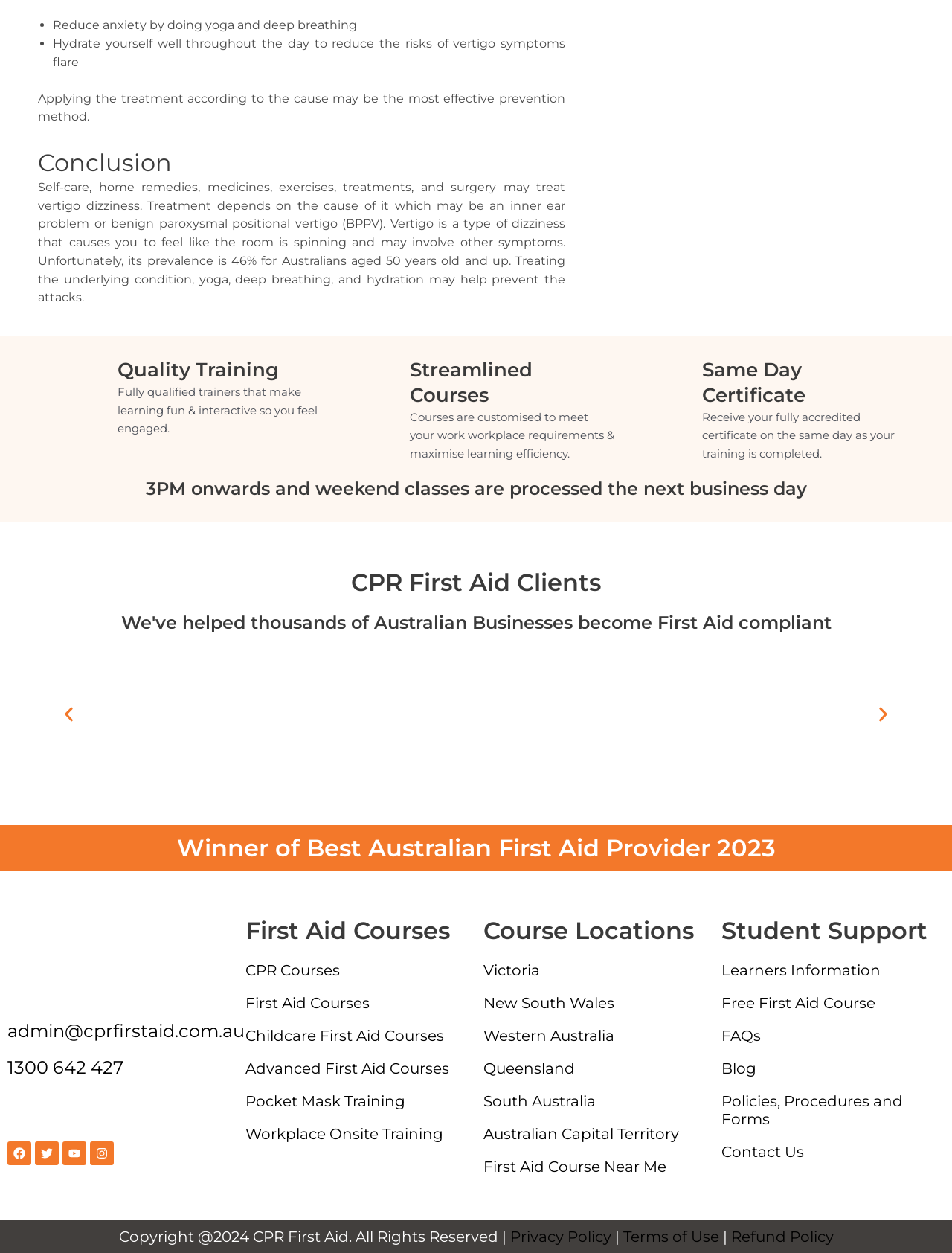Please determine the bounding box coordinates for the UI element described here. Use the format (top-left x, top-left y, bottom-right x, bottom-right y) with values bounded between 0 and 1: First Aid Course Near Me

[0.508, 0.924, 0.7, 0.938]